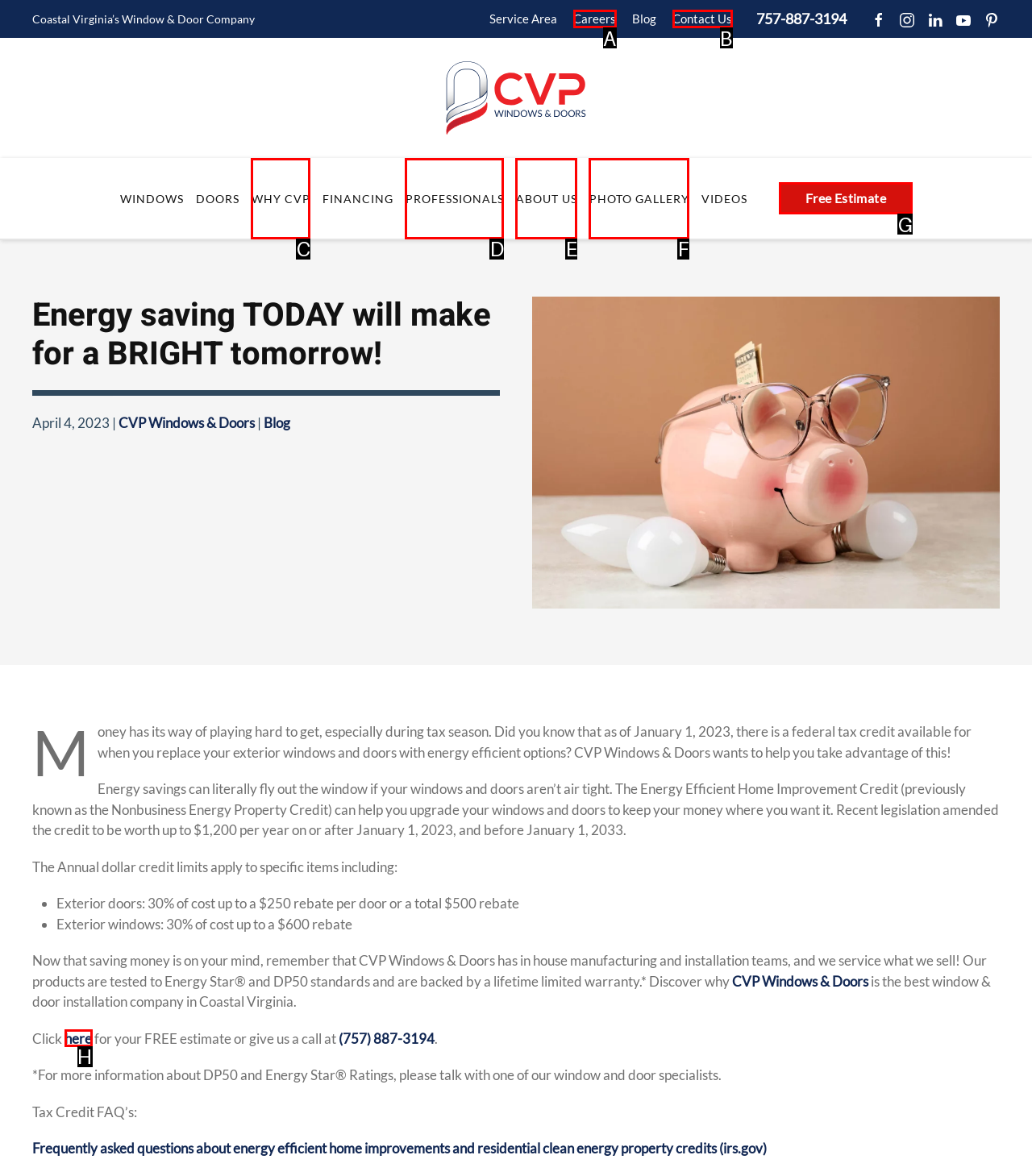Which option should I select to accomplish the task: Click the 'Free Estimate' button? Respond with the corresponding letter from the given choices.

G